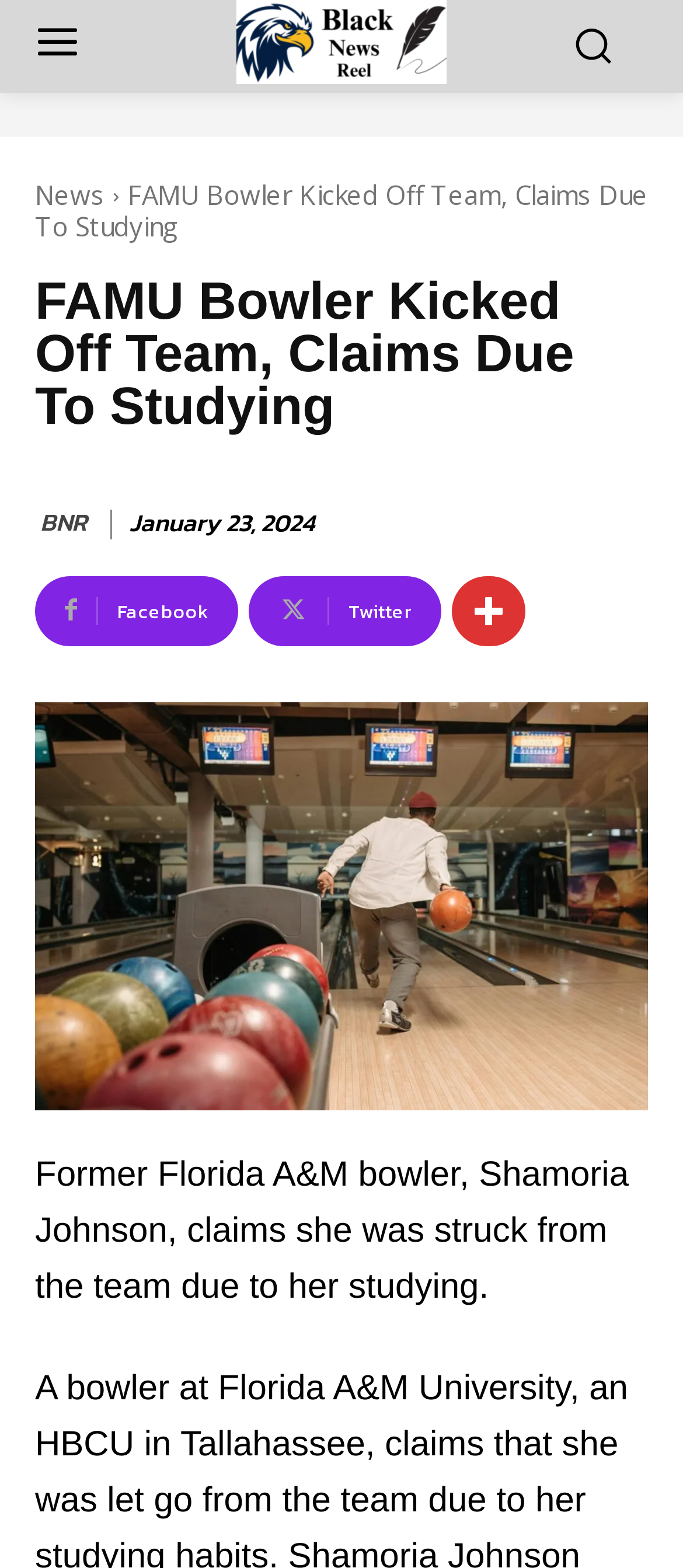Extract the text of the main heading from the webpage.

FAMU Bowler Kicked Off Team, Claims Due To Studying